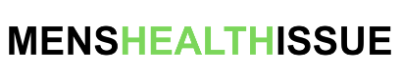Explain the image in a detailed way.

This image features the title "Mens Health Issue" prominently displayed. The text emphasizes "HEALTH" in a vibrant green color against a bold black background, highlighting the focus on men's health topics. The design suggests a modern, engaging approach to issues relevant to men's wellness, making it visually appealing and attention-grabbing for readers. This juxtaposition of colors and typography effectively conveys the importance of health in men's lives, inviting them to explore further into the content of the issue.